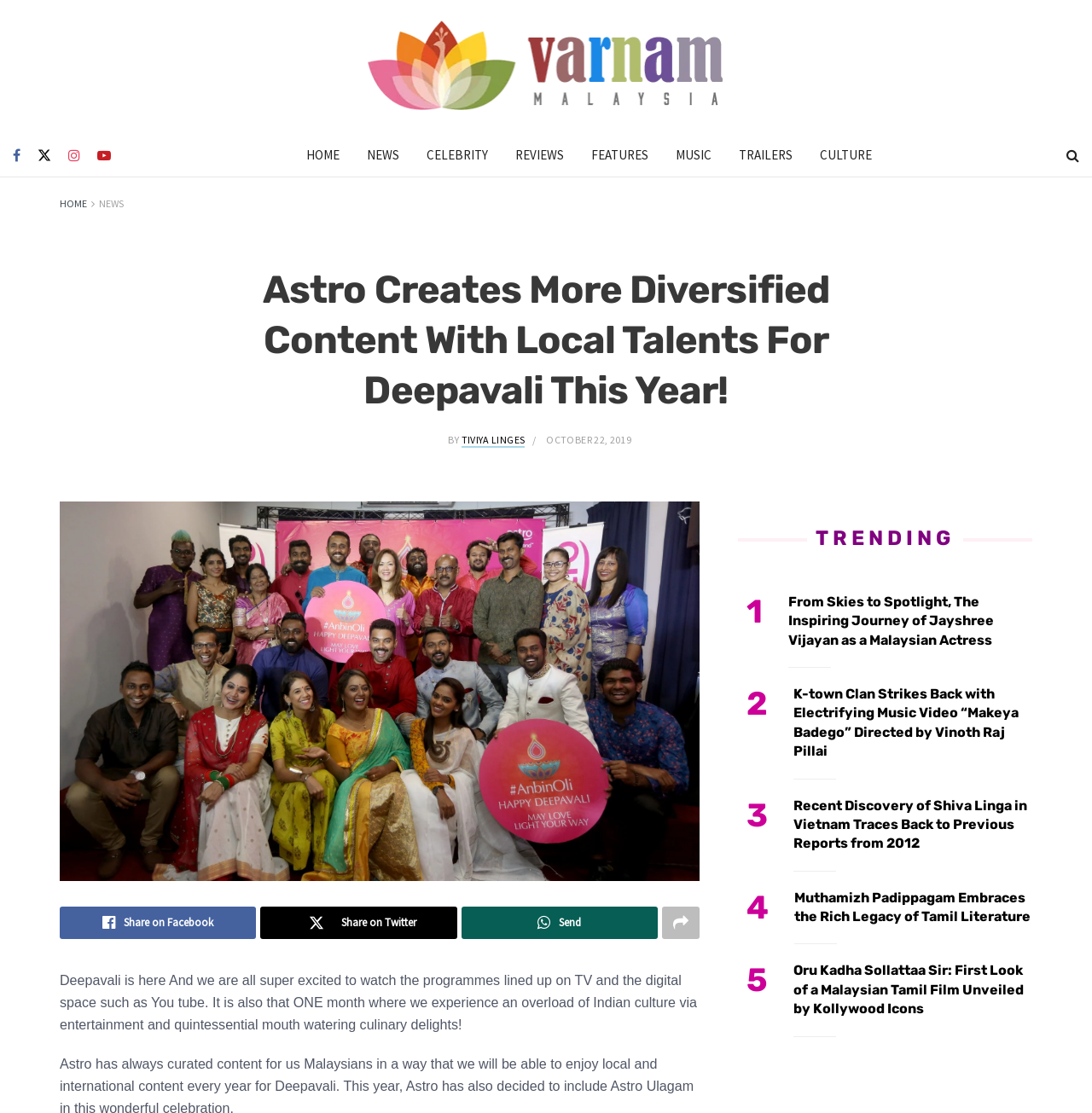How many trending articles are displayed?
Based on the screenshot, answer the question with a single word or phrase.

4